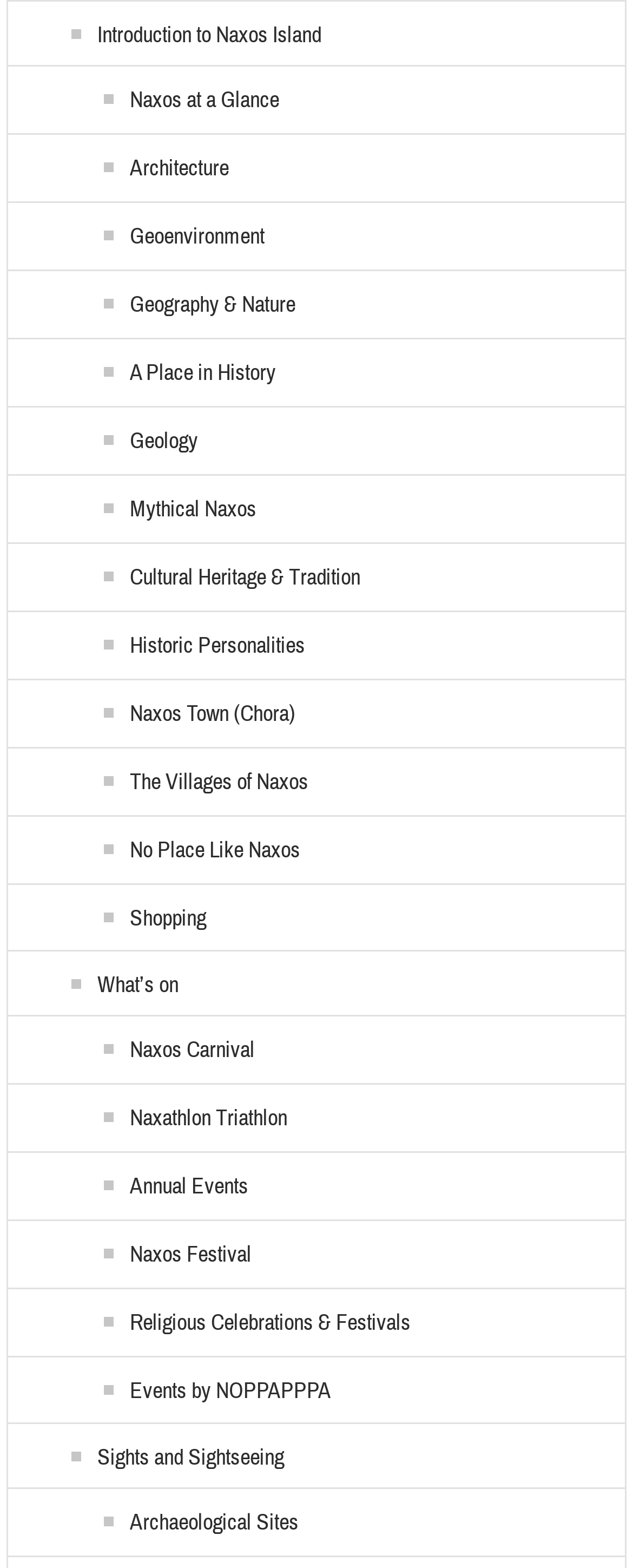Extract the bounding box coordinates of the UI element described by: "Archaeological Sites". The coordinates should include four float numbers ranging from 0 to 1, e.g., [left, top, right, bottom].

[0.043, 0.962, 0.472, 0.981]